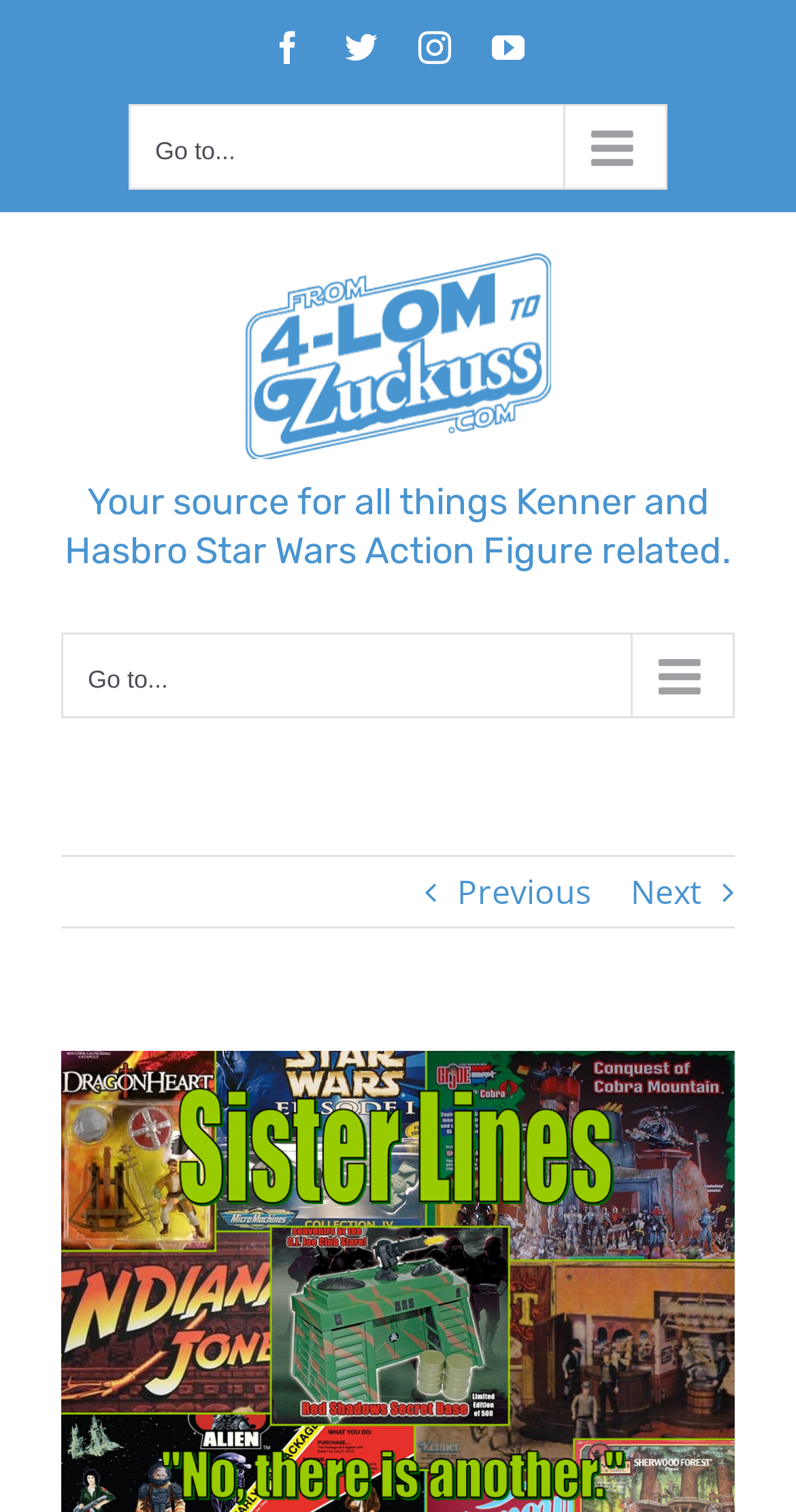Pinpoint the bounding box coordinates of the element you need to click to execute the following instruction: "Go to the main menu". The bounding box should be represented by four float numbers between 0 and 1, in the format [left, top, right, bottom].

[0.077, 0.418, 0.923, 0.475]